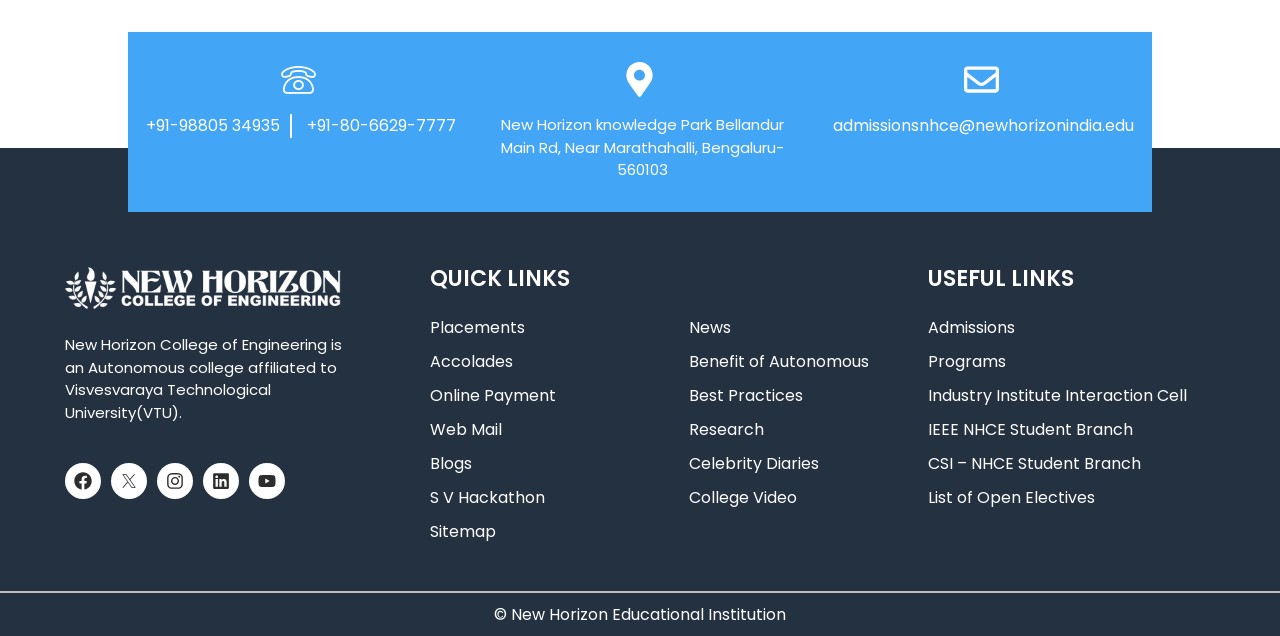Identify the coordinates of the bounding box for the element described below: "Celebrity Diaries". Return the coordinates as four float numbers between 0 and 1: [left, top, right, bottom].

[0.538, 0.71, 0.725, 0.748]